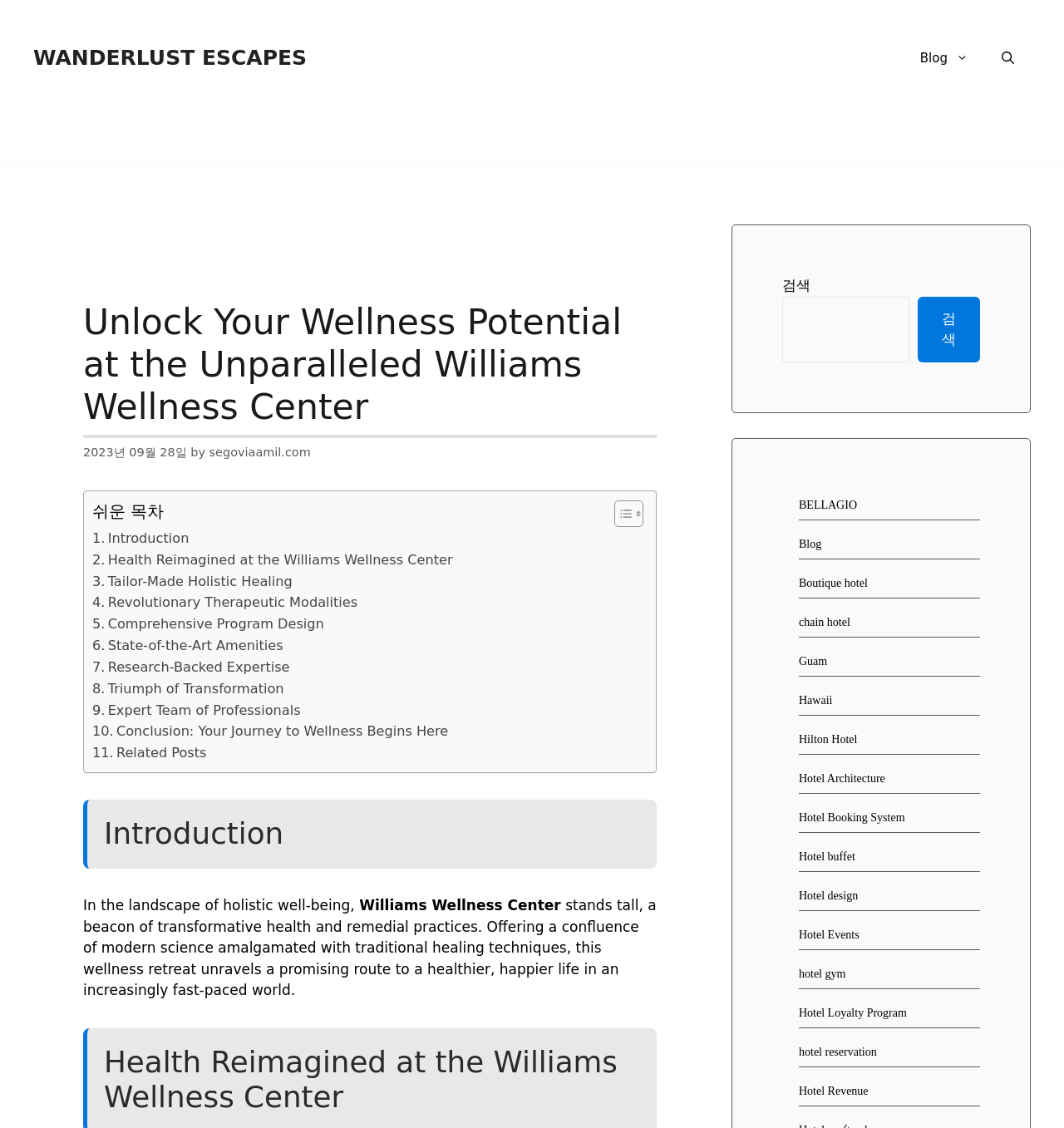What is the name of the wellness center?
Using the image, elaborate on the answer with as much detail as possible.

The name of the wellness center can be found in the heading 'Unlock Your Wellness Potential at the Unparalleled Williams Wellness Center' and also in the static text 'Williams Wellness Center' which is part of the introduction paragraph.